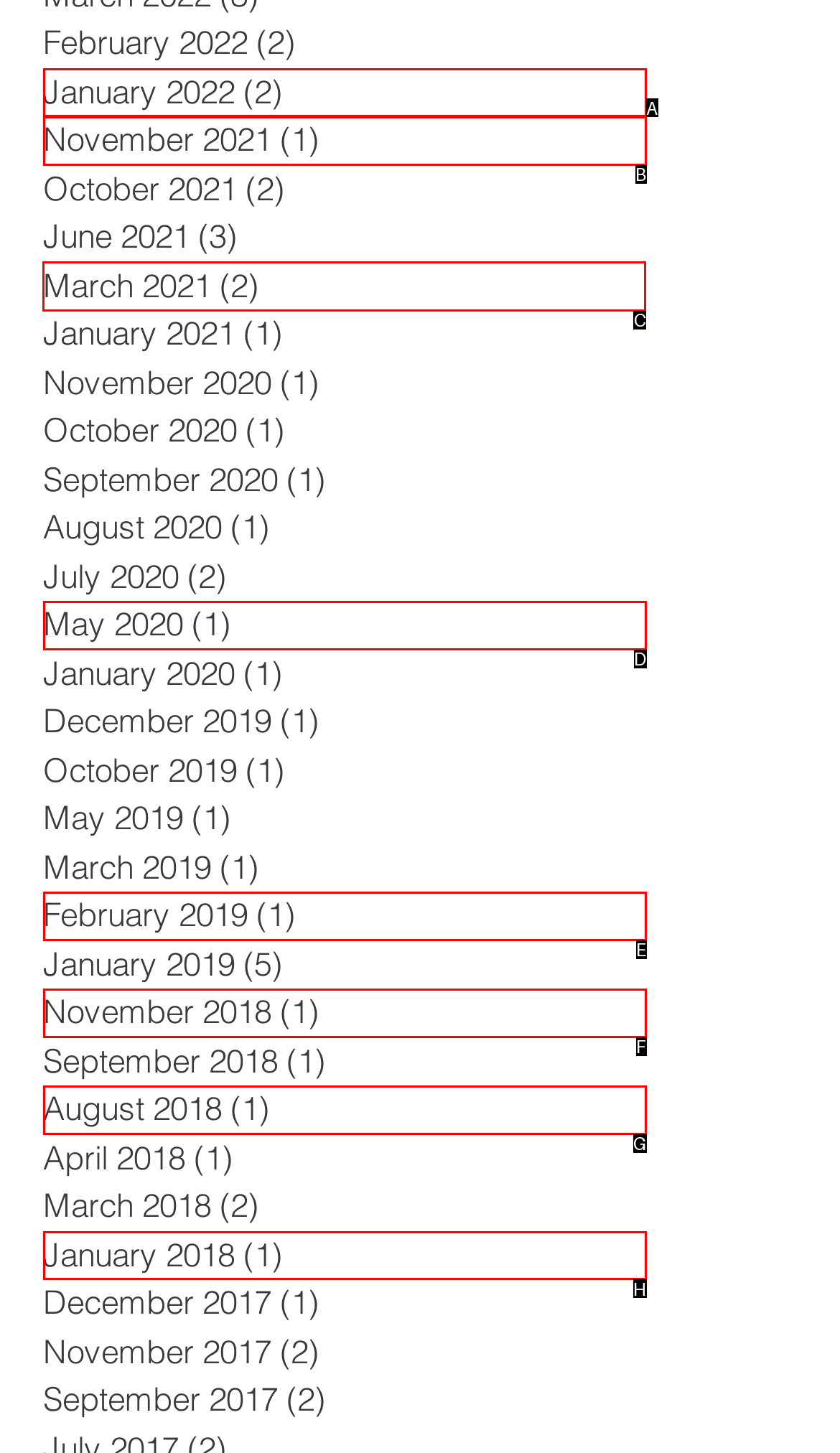To complete the task: View January 2021 posts, which option should I click? Answer with the appropriate letter from the provided choices.

C